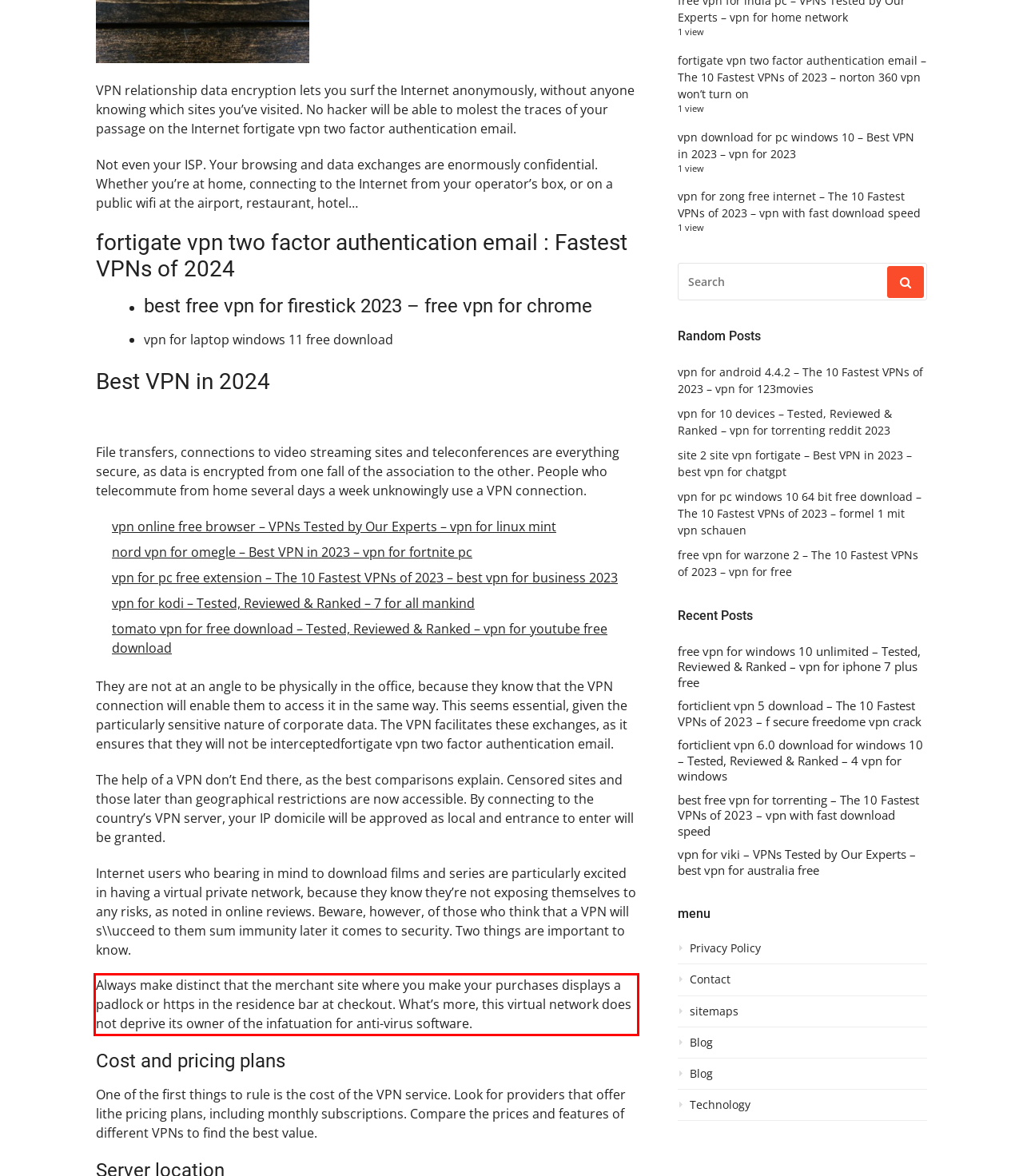You are given a screenshot of a webpage with a UI element highlighted by a red bounding box. Please perform OCR on the text content within this red bounding box.

Always make distinct that the merchant site where you make your purchases displays a padlock or https in the residence bar at checkout. What’s more, this virtual network does not deprive its owner of the infatuation for anti-virus software.